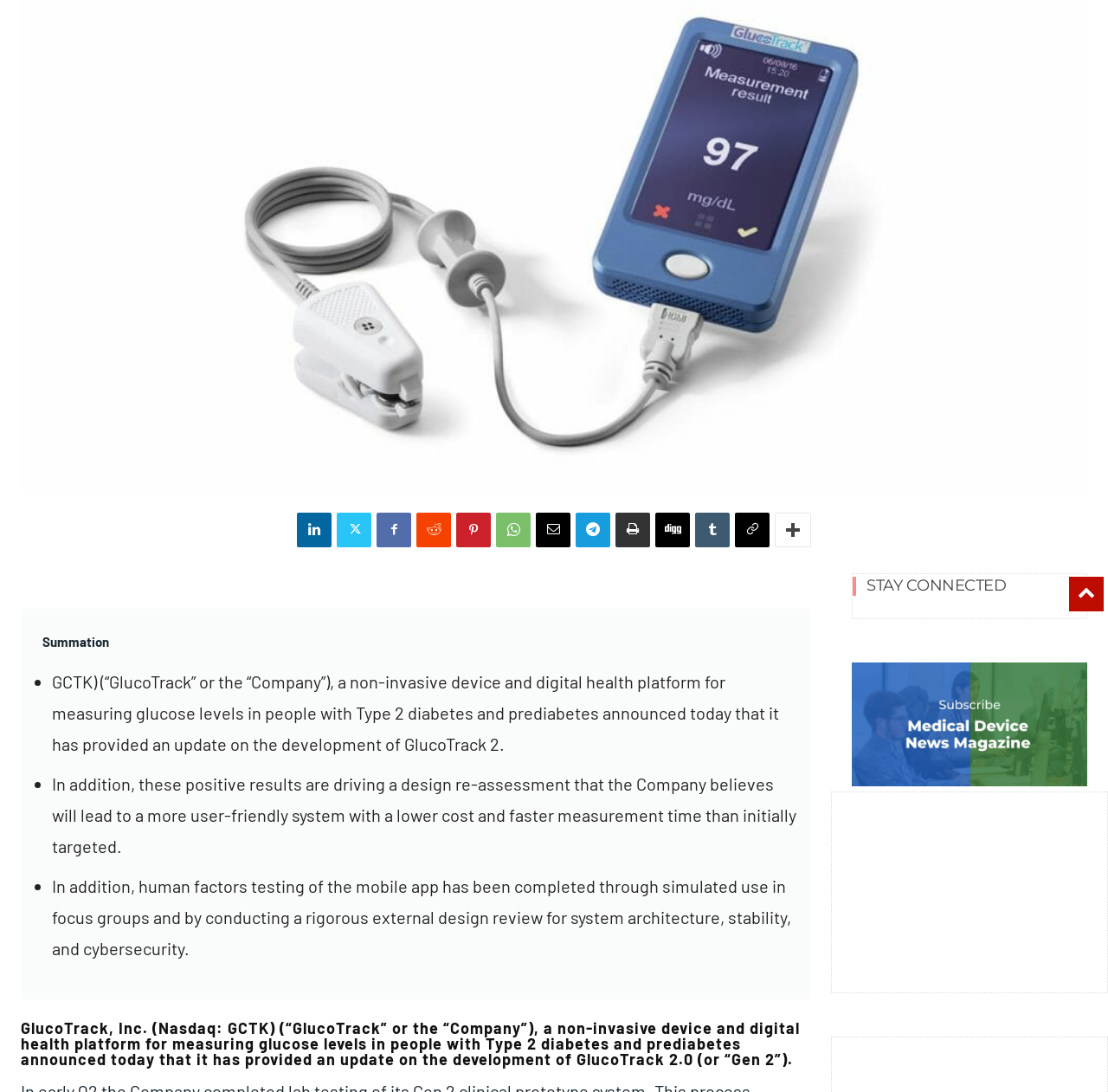Using the given description, provide the bounding box coordinates formatted as (top-left x, top-left y, bottom-right x, bottom-right y), with all values being floating point numbers between 0 and 1. Description: Copy URL

[0.663, 0.47, 0.695, 0.501]